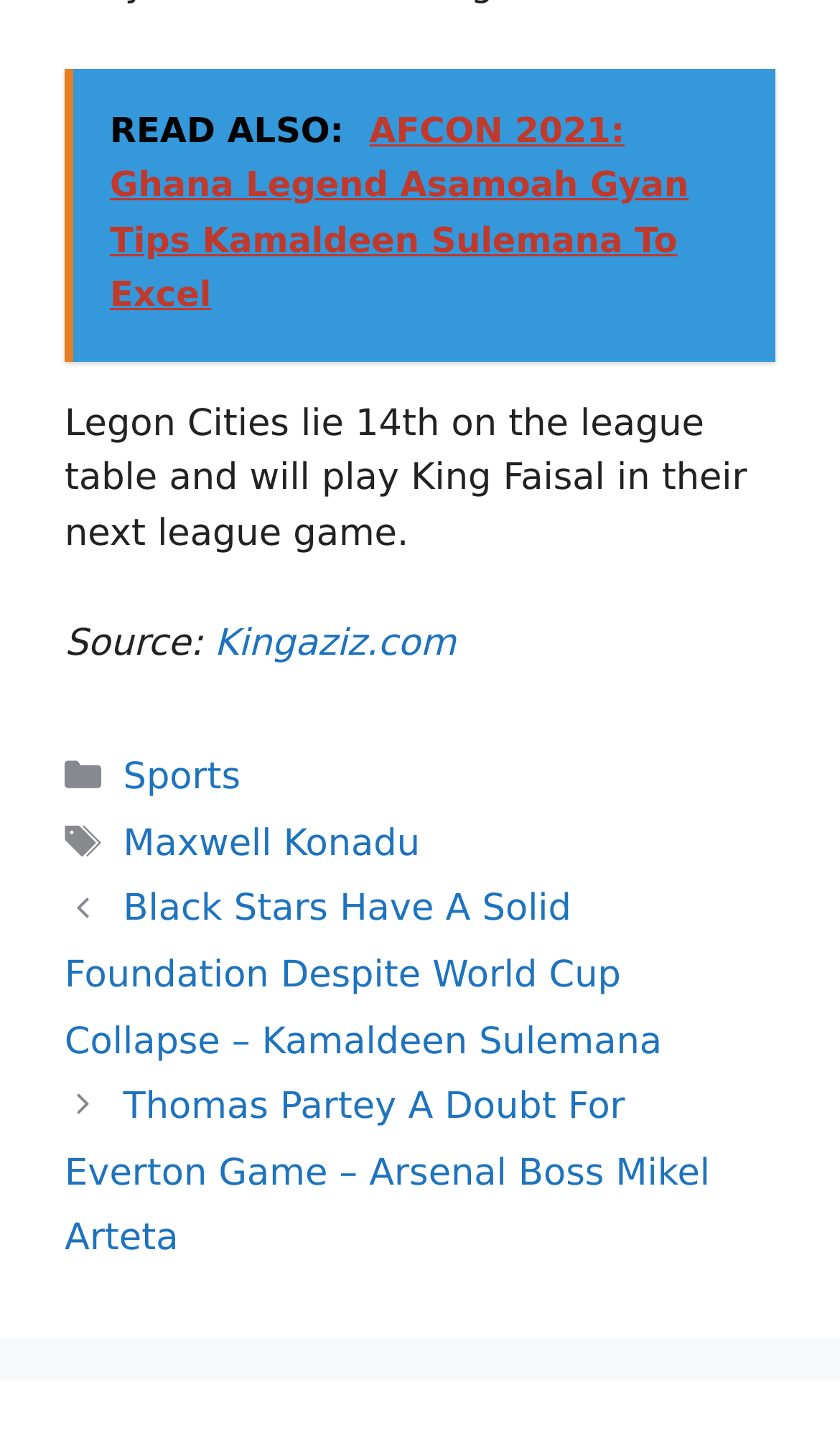Please answer the following question using a single word or phrase: 
What is the source of the article?

Kingaziz.com